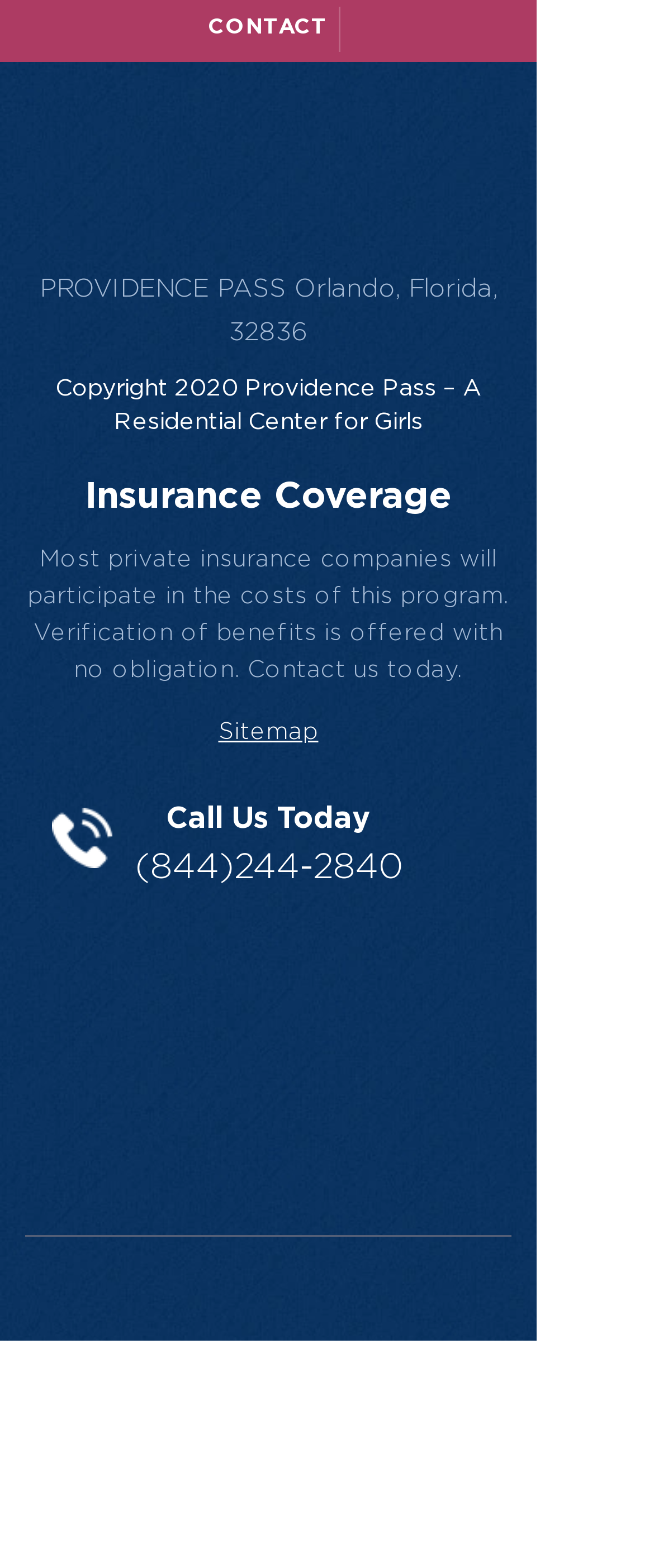Please locate the bounding box coordinates of the element's region that needs to be clicked to follow the instruction: "Call the phone number". The bounding box coordinates should be provided as four float numbers between 0 and 1, i.e., [left, top, right, bottom].

[0.206, 0.544, 0.614, 0.563]